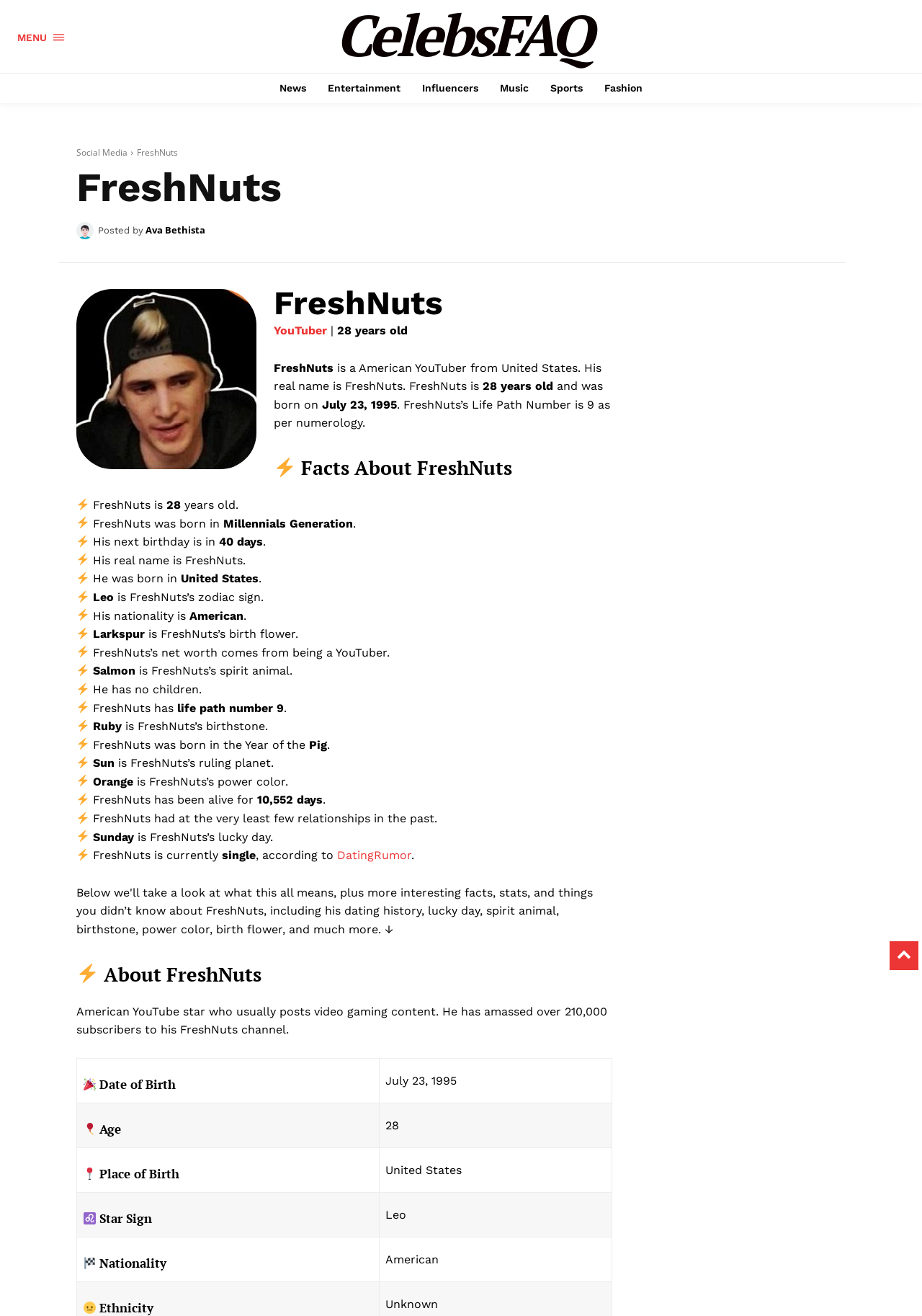Provide the bounding box coordinates of the area you need to click to execute the following instruction: "Click on MENU".

[0.019, 0.016, 0.07, 0.04]